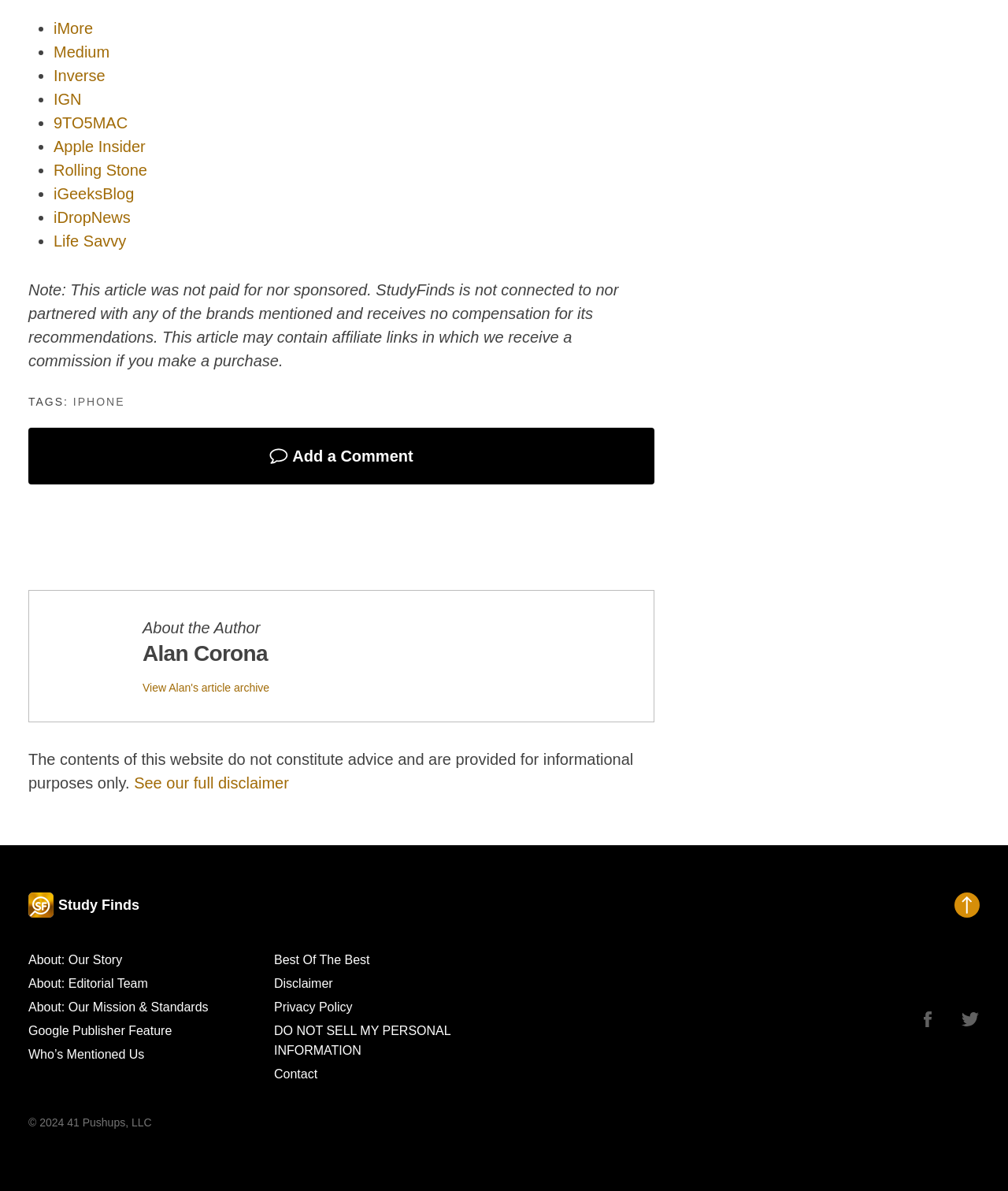Respond to the following question with a brief word or phrase:
What is the copyright year mentioned at the bottom of the page?

2024